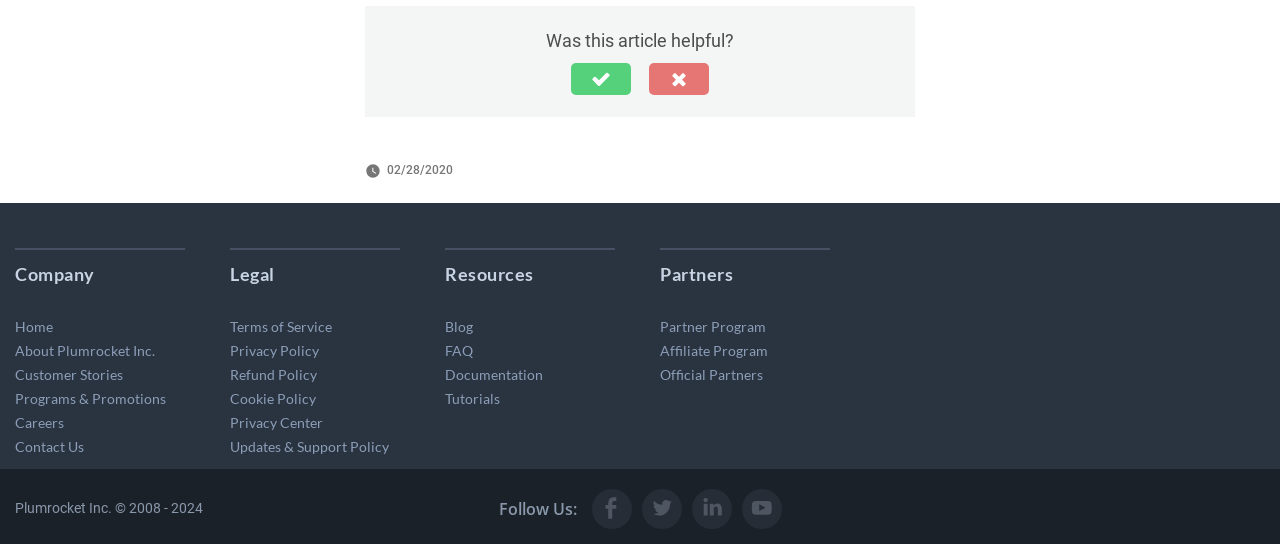Find the bounding box coordinates of the clickable area required to complete the following action: "Click the 'Yes' button".

[0.446, 0.116, 0.493, 0.175]